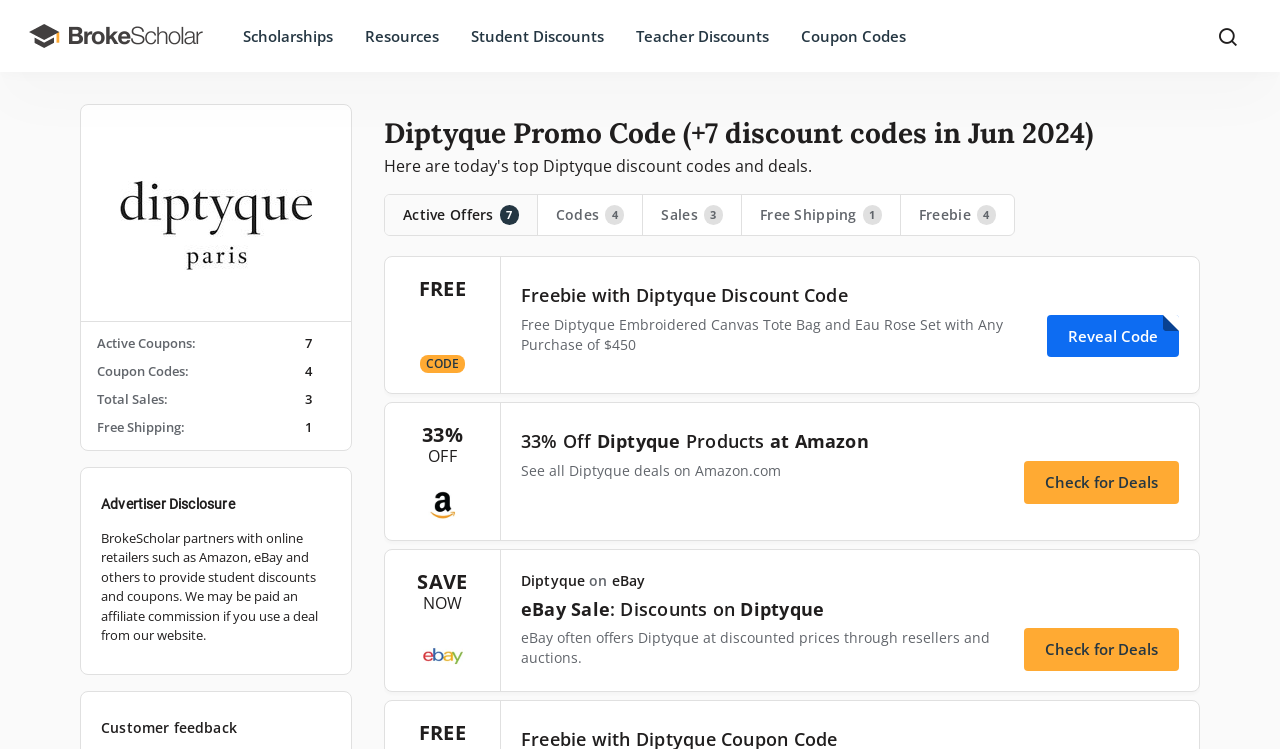Please pinpoint the bounding box coordinates for the region I should click to adhere to this instruction: "View Italian Translation Services".

None